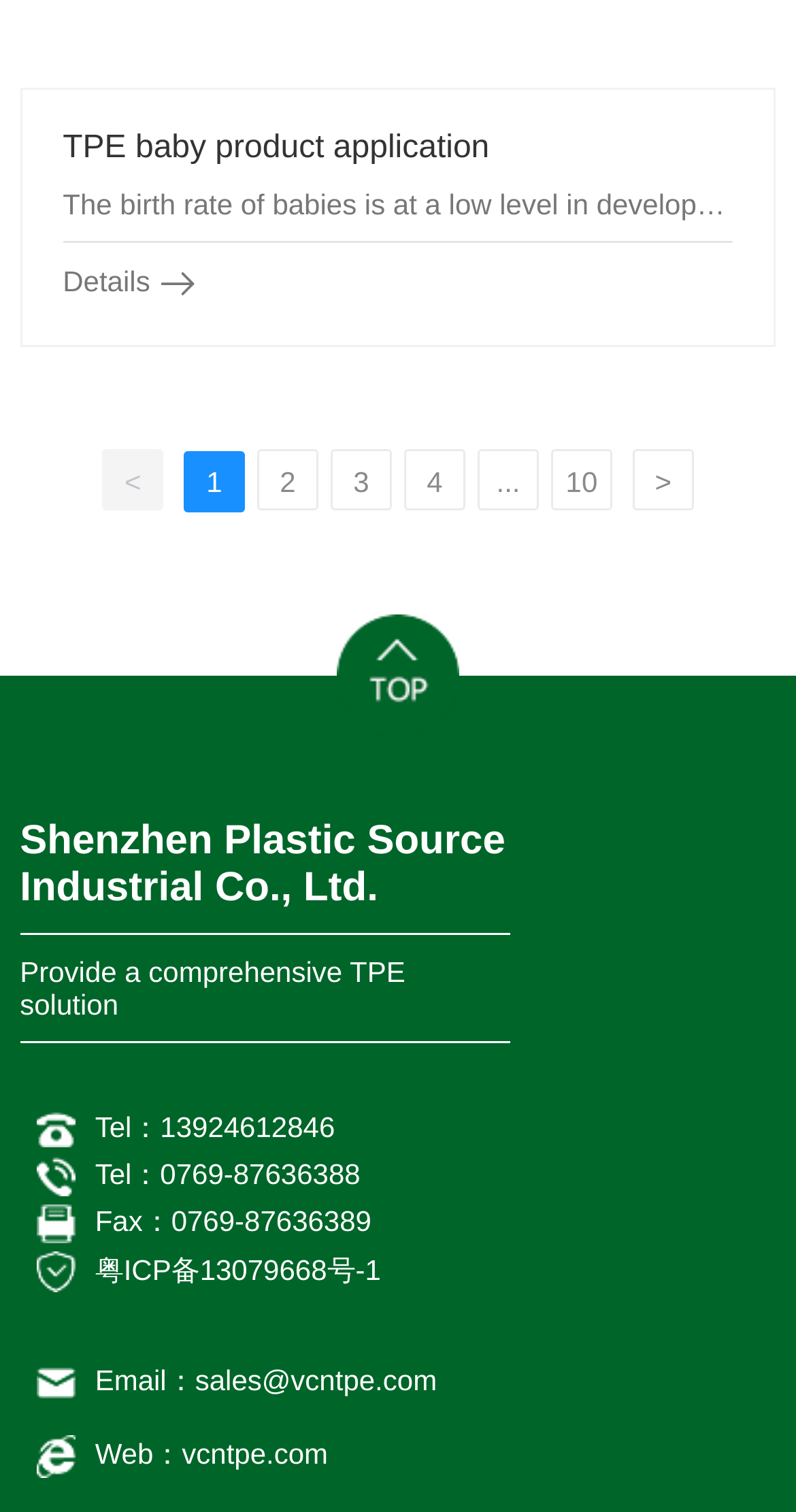Locate the bounding box coordinates of the area you need to click to fulfill this instruction: 'Contact the company via phone'. The coordinates must be in the form of four float numbers ranging from 0 to 1: [left, top, right, bottom].

[0.119, 0.734, 0.421, 0.756]